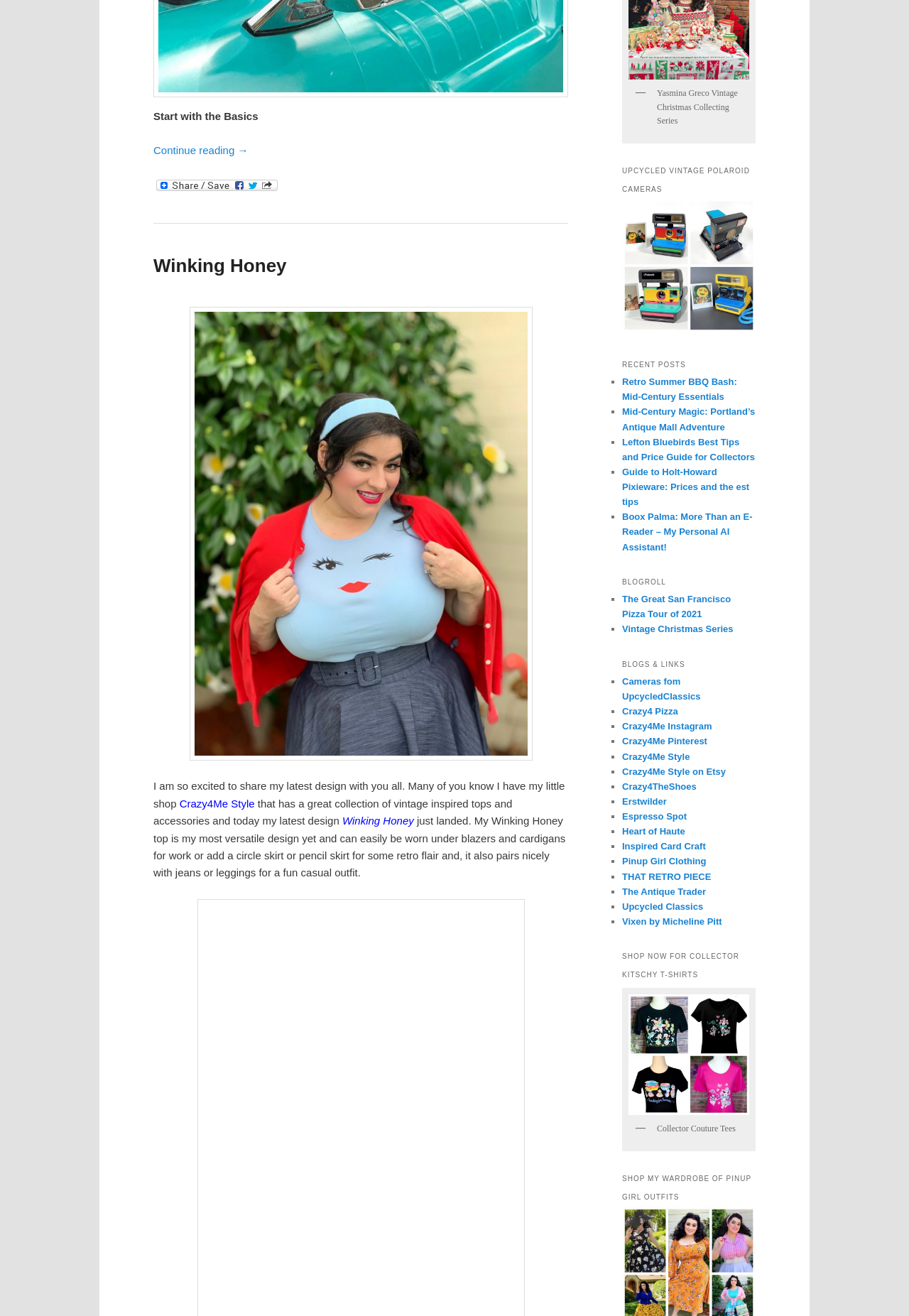Identify the bounding box coordinates necessary to click and complete the given instruction: "Click on the 'Contact' link".

None